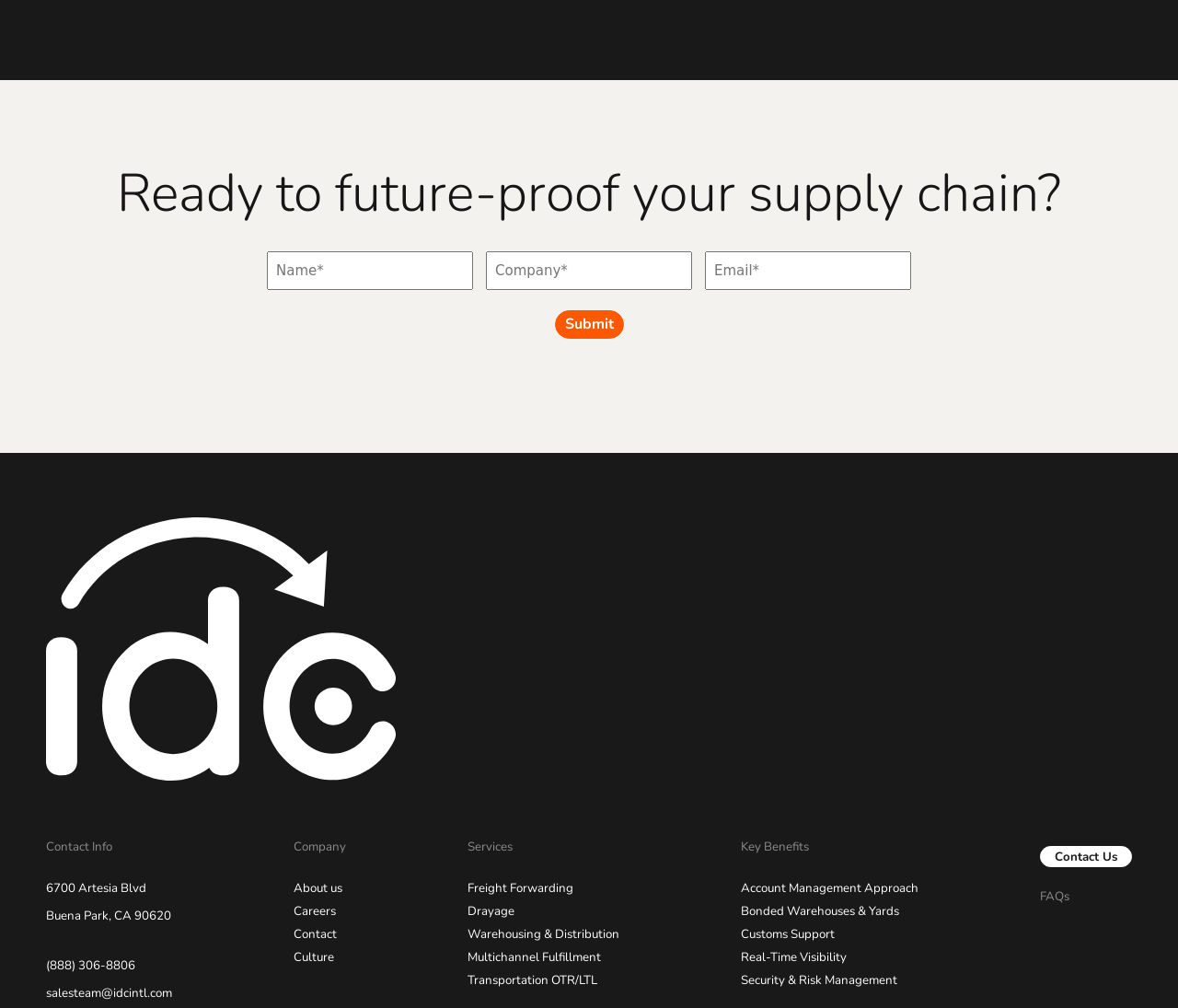Please provide a one-word or phrase answer to the question: 
What is the email address for sales team?

salesteam@idcintl.com